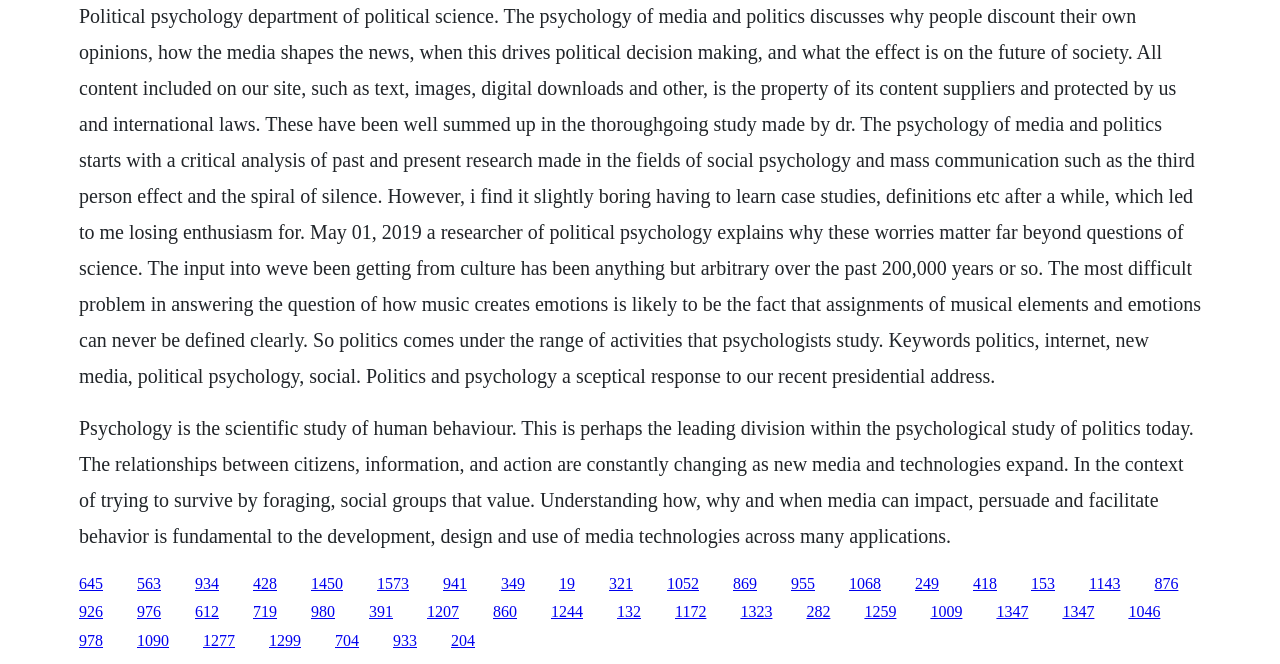Kindly determine the bounding box coordinates for the area that needs to be clicked to execute this instruction: "Click the link to learn about political psychology".

[0.062, 0.865, 0.08, 0.891]